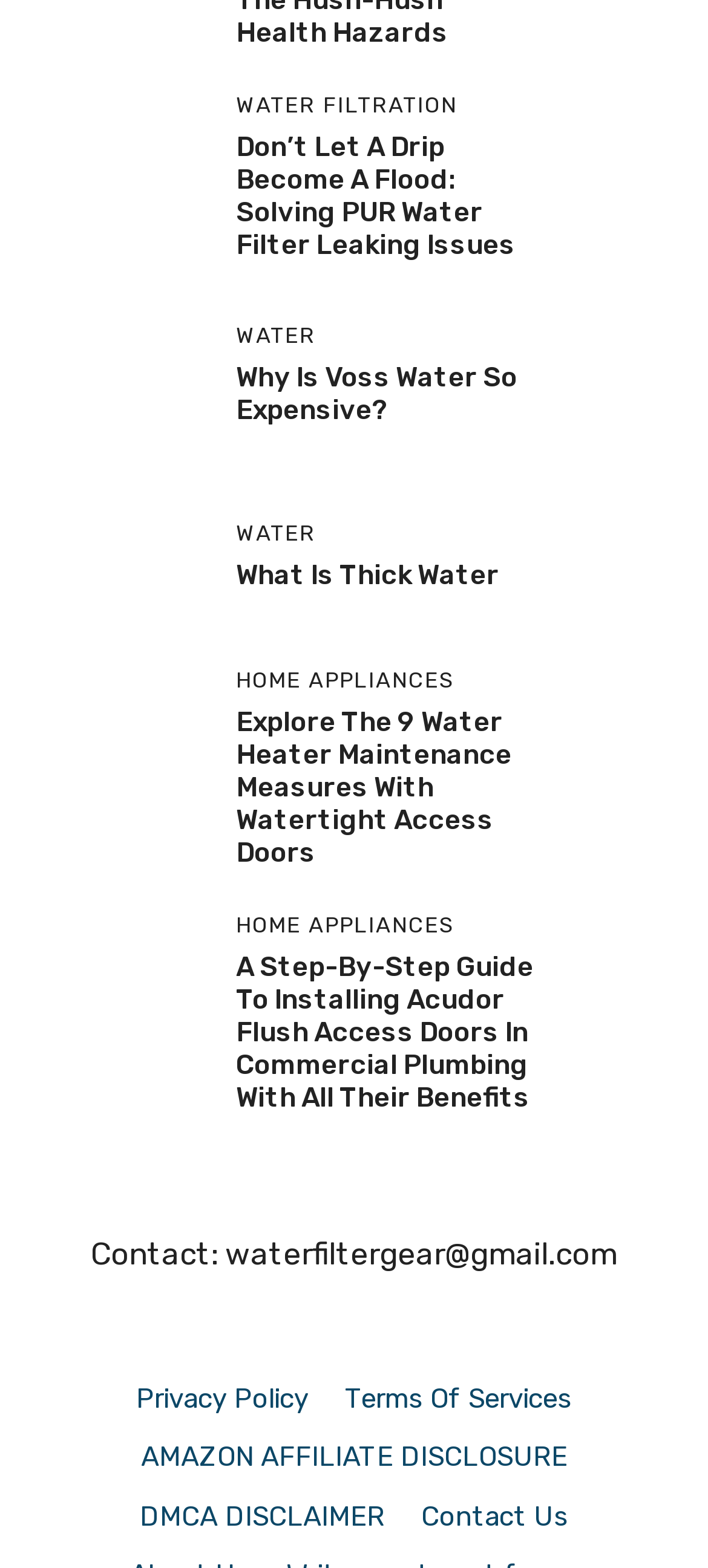Please reply with a single word or brief phrase to the question: 
What is the main topic of the webpage?

Water filtration and home appliances